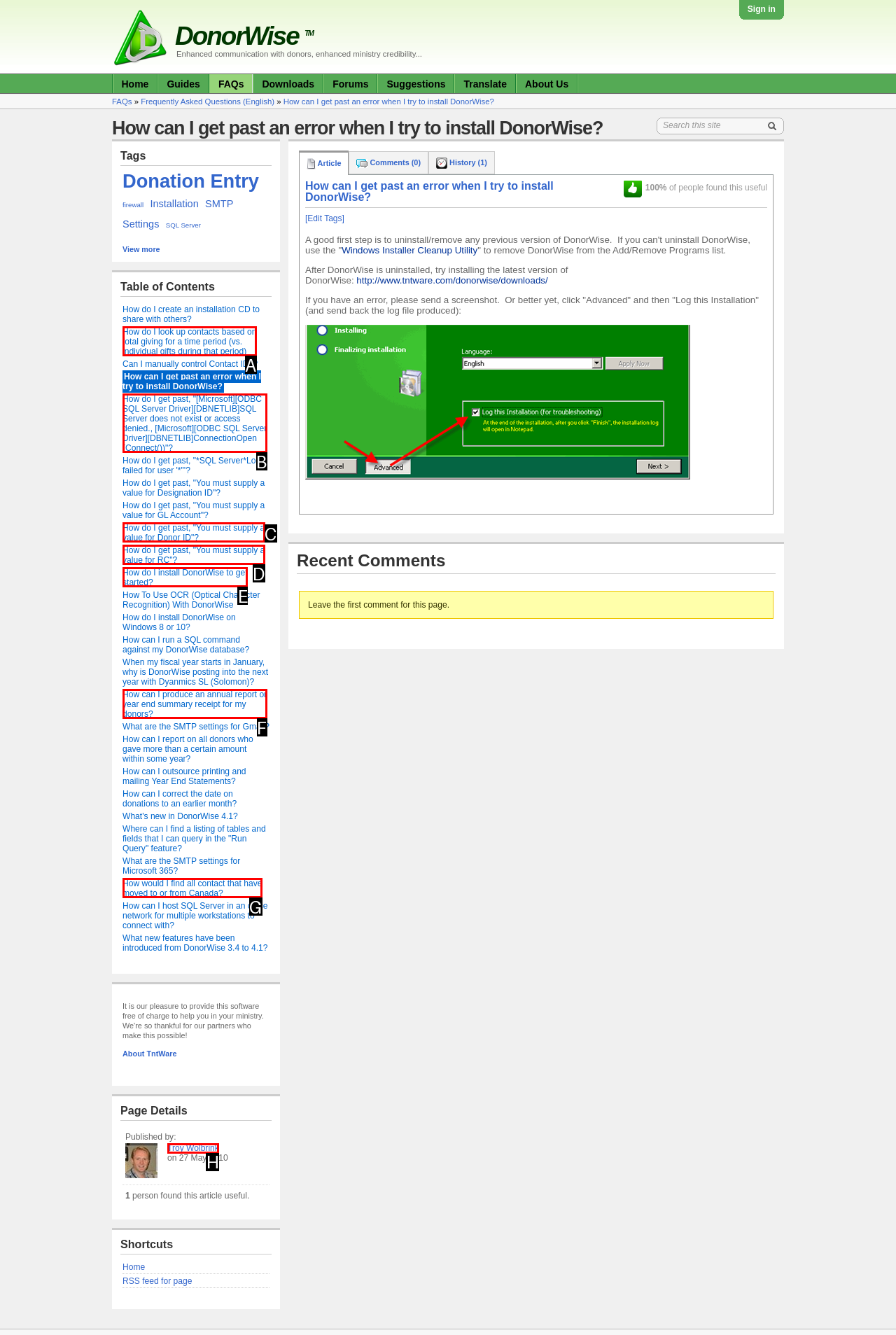From the choices given, find the HTML element that matches this description: Troy Wolbrink. Answer with the letter of the selected option directly.

H